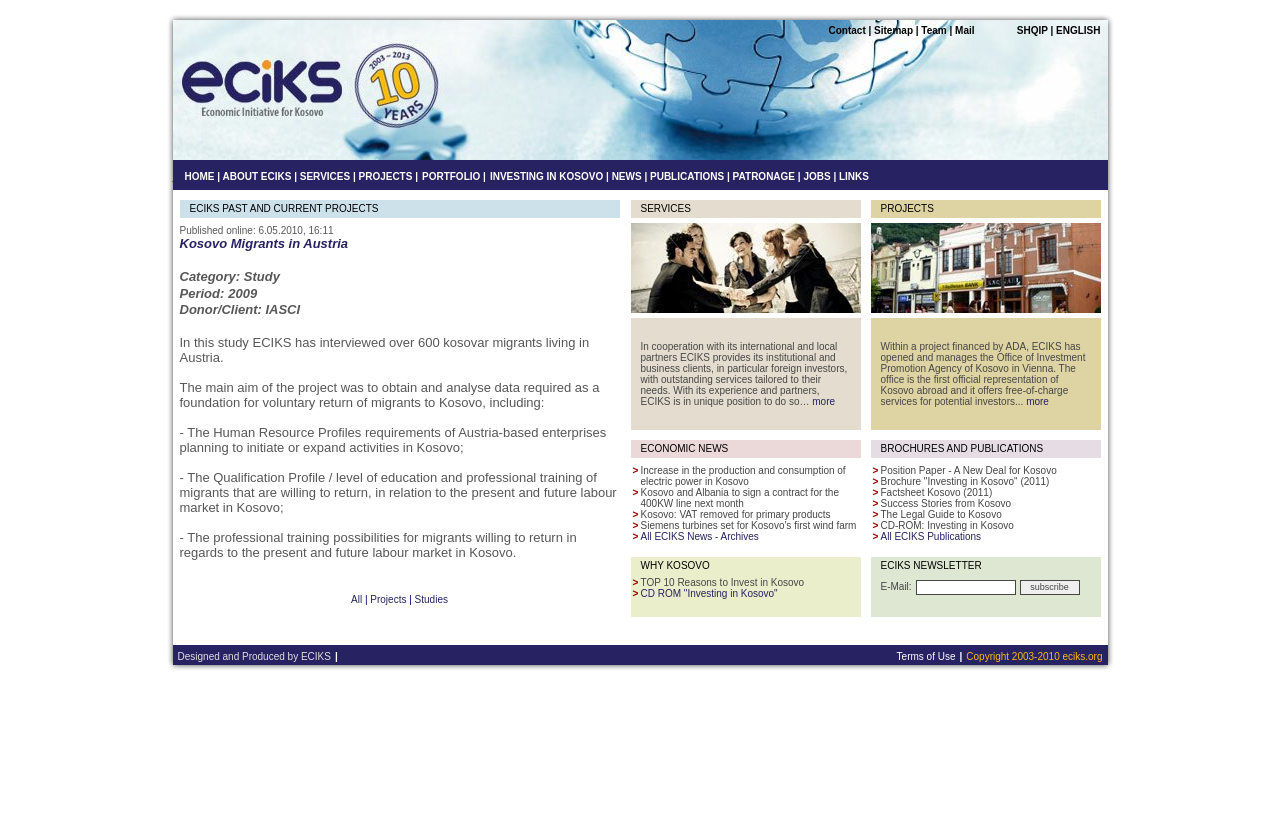Respond with a single word or phrase for the following question: 
What is the category of the project 'Kosovo Migrants in Austria'?

Study